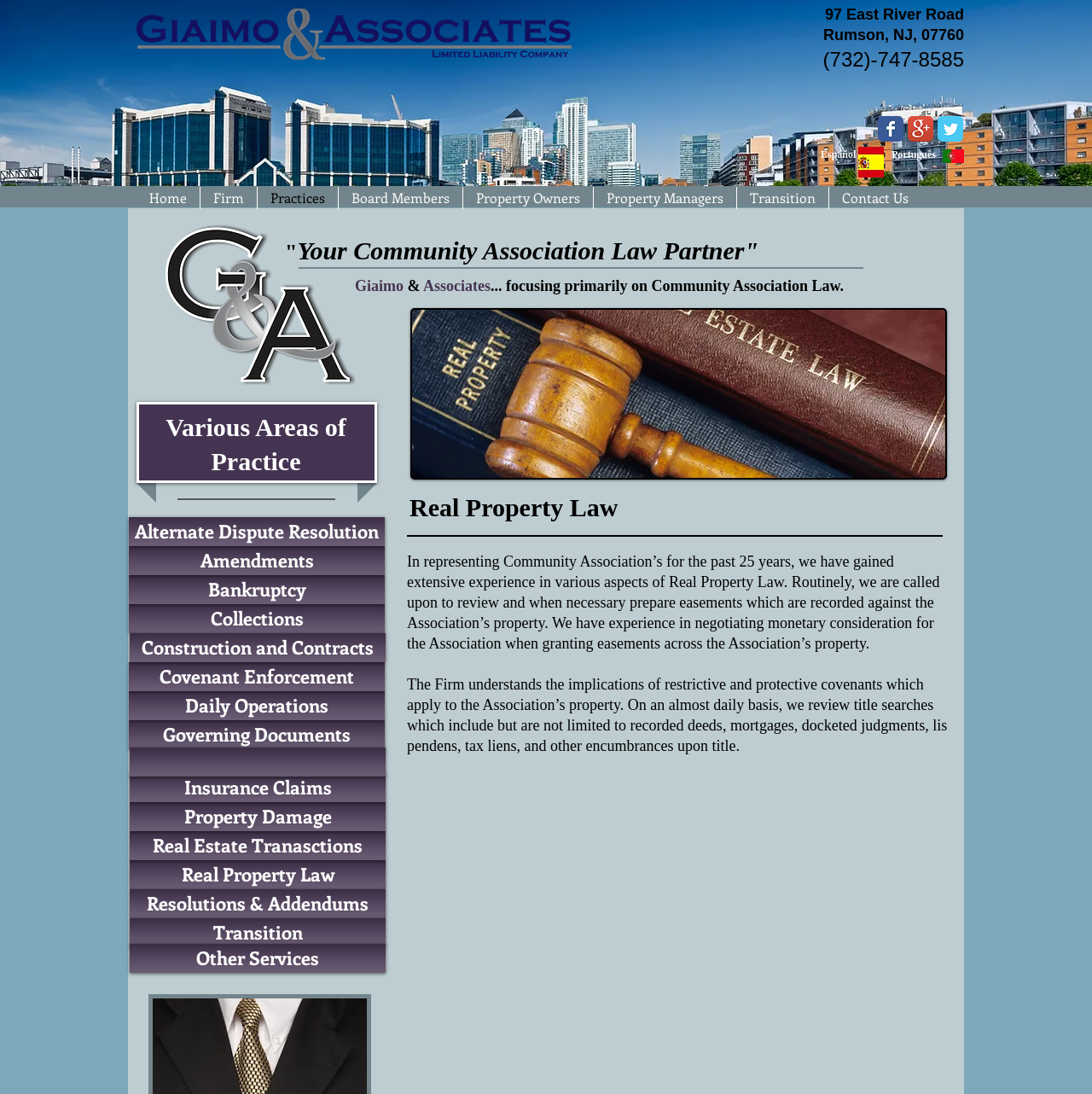What is the address of the law firm?
Using the visual information, answer the question in a single word or phrase.

97 East River Road, Rumson, NJ, 07760